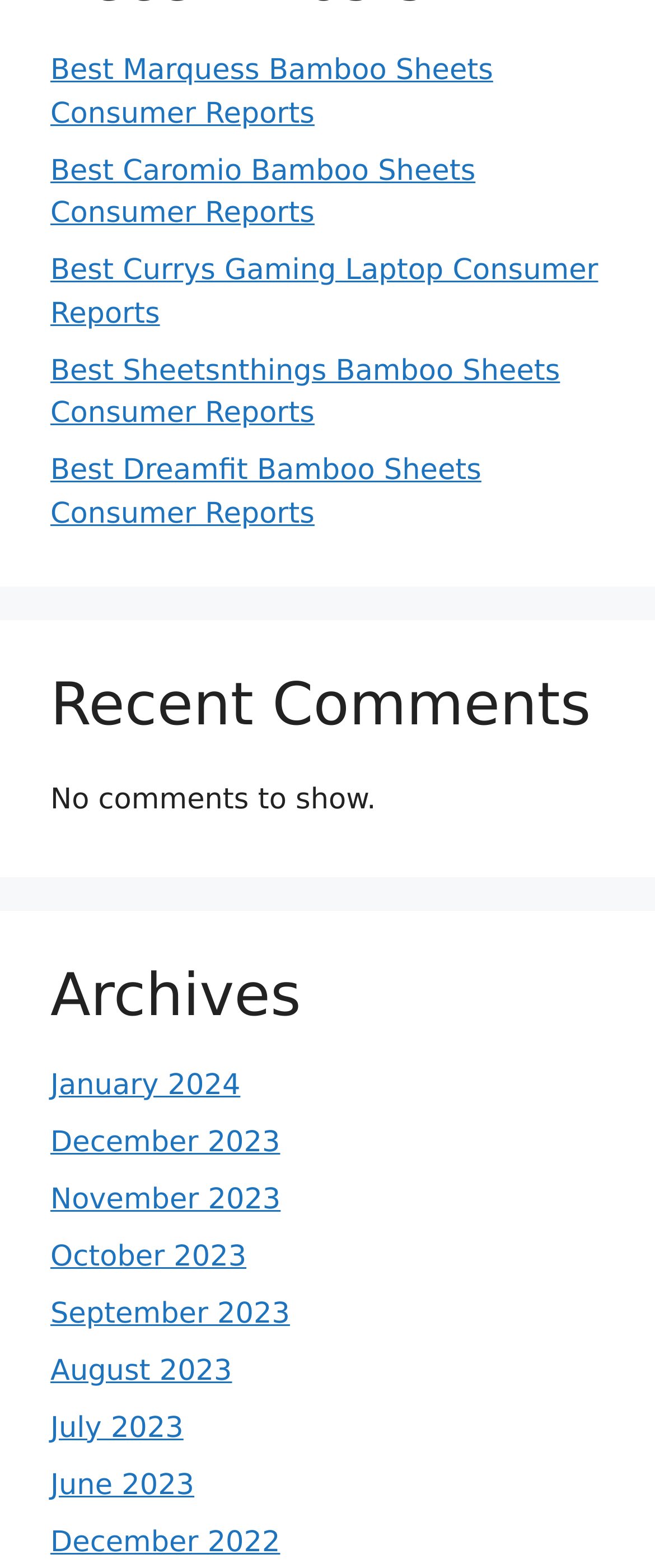Provide a one-word or one-phrase answer to the question:
What is the title of the second section?

Recent Comments